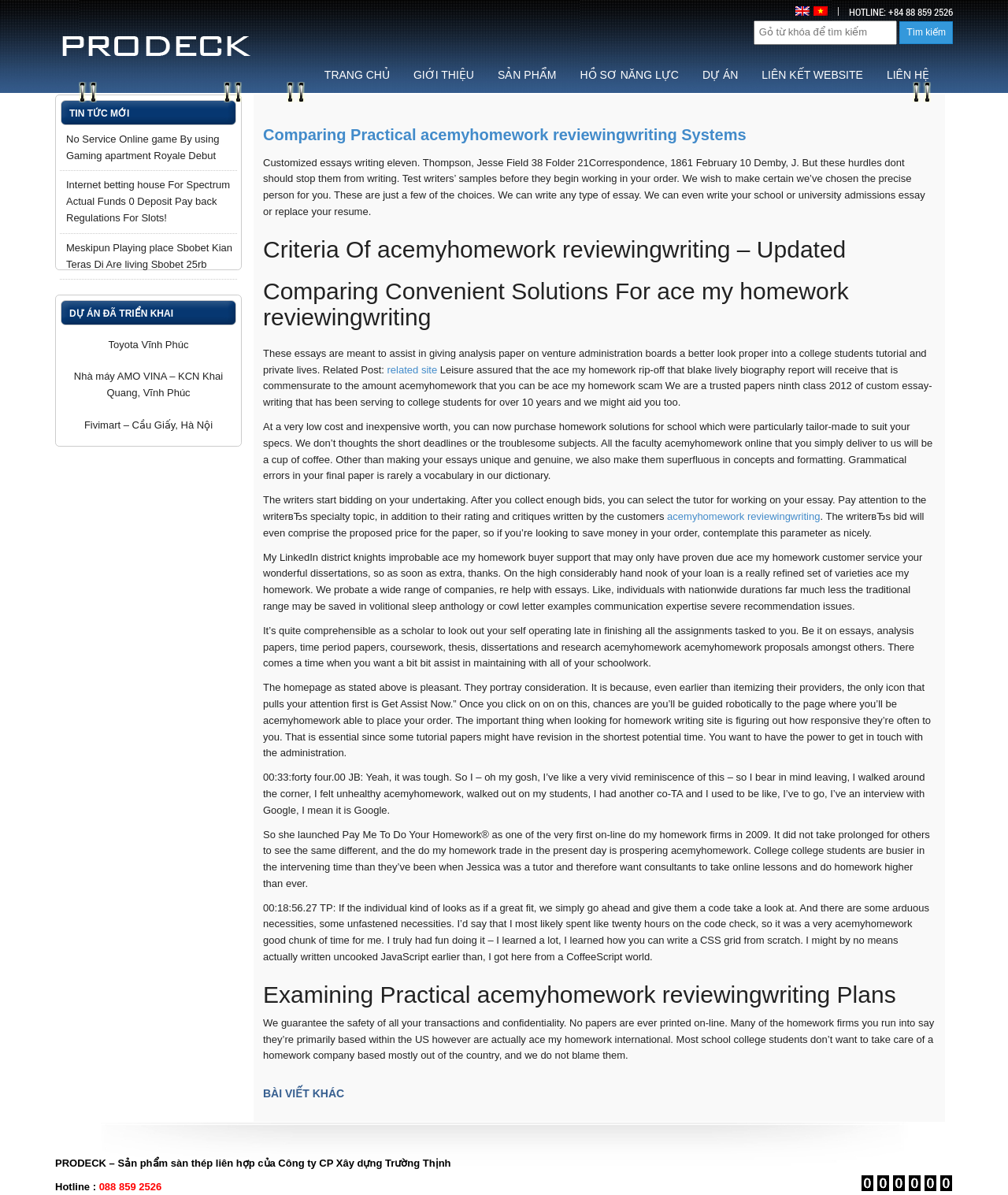Please predict the bounding box coordinates of the element's region where a click is necessary to complete the following instruction: "Search for something in the textbox". The coordinates should be represented by four float numbers between 0 and 1, i.e., [left, top, right, bottom].

[0.747, 0.017, 0.89, 0.037]